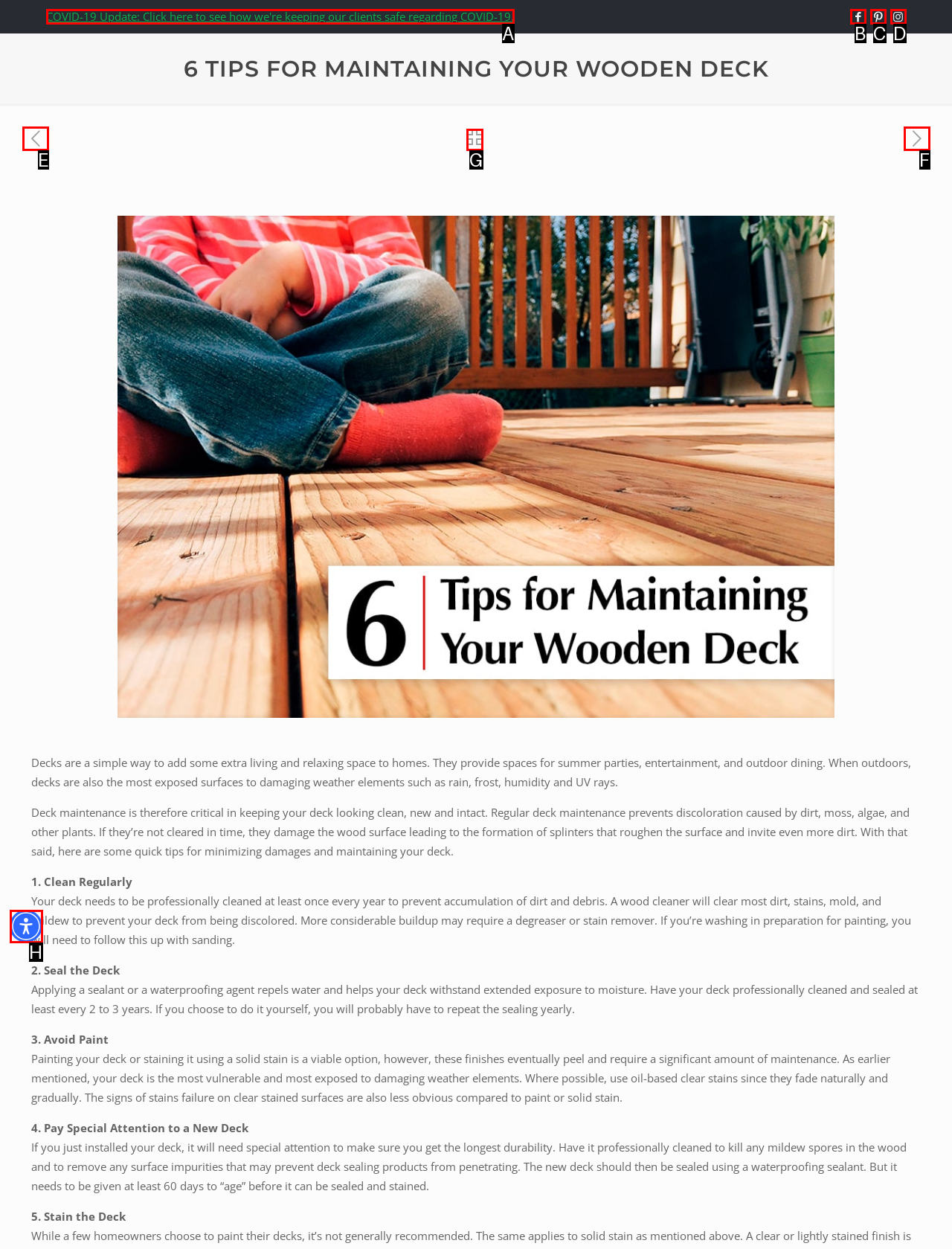Determine the HTML element that aligns with the description: aria-label="Pinterest icon" title="Pinterest"
Answer by stating the letter of the appropriate option from the available choices.

C